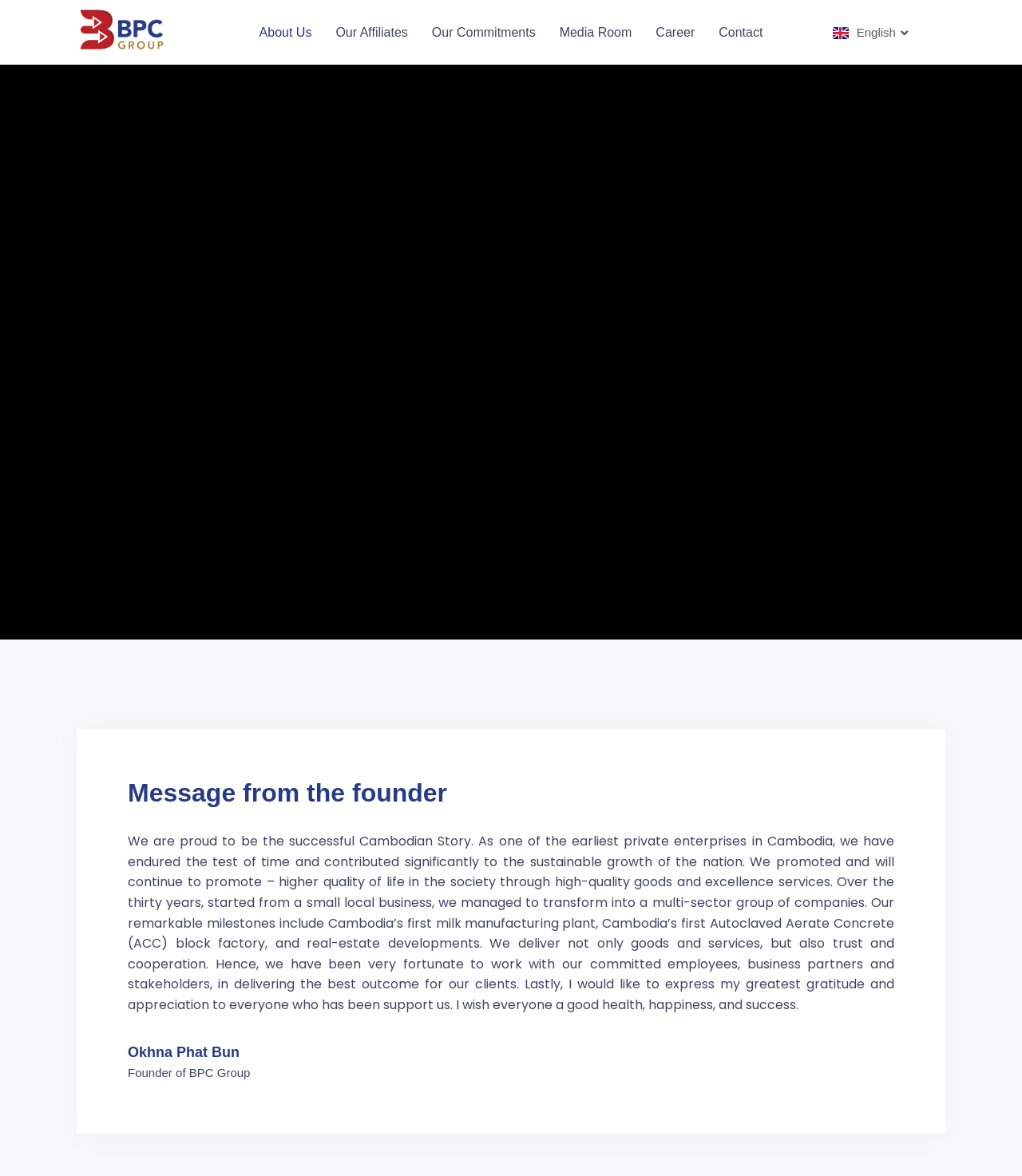Reply to the question below using a single word or brief phrase:
How many links are there in the top navigation menu?

7